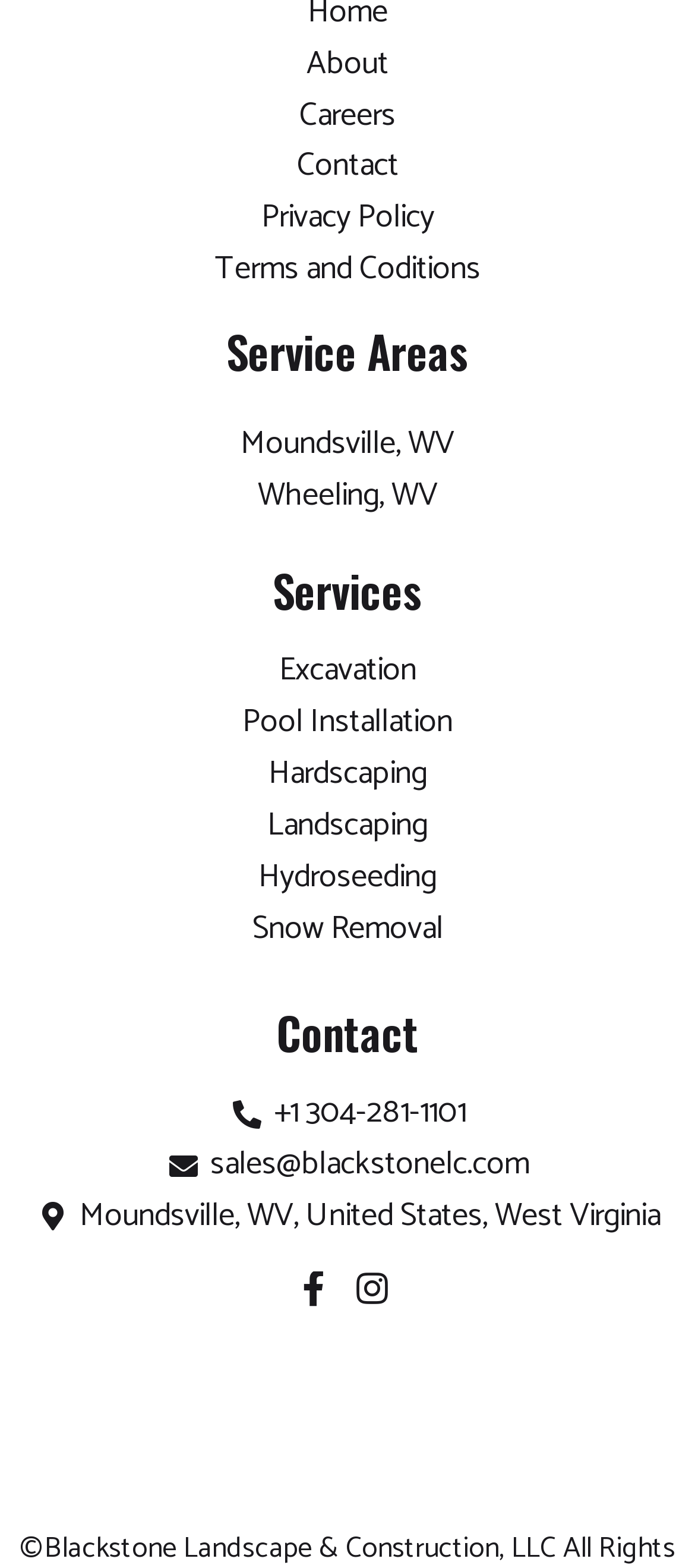Please locate the bounding box coordinates of the element that should be clicked to complete the given instruction: "click more".

None